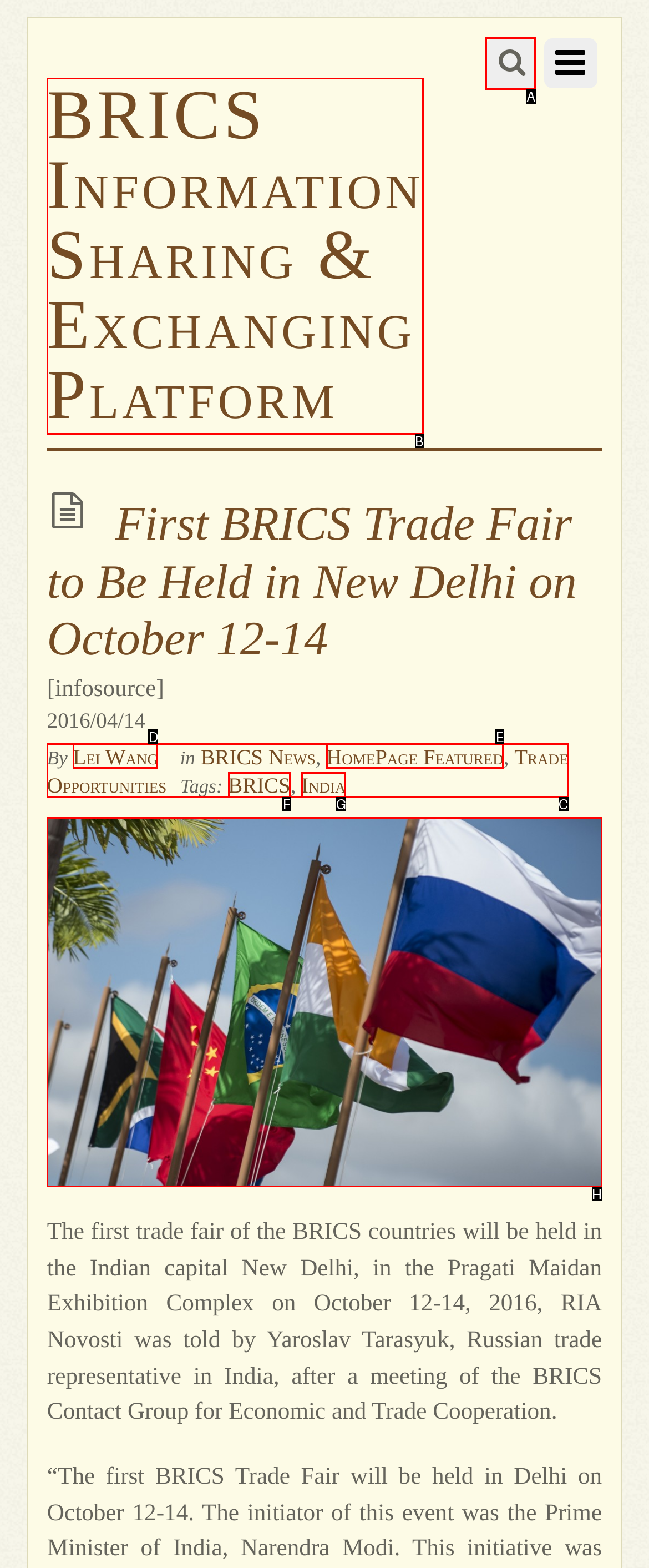Select the proper HTML element to perform the given task: Search for BRICS information Answer with the corresponding letter from the provided choices.

A